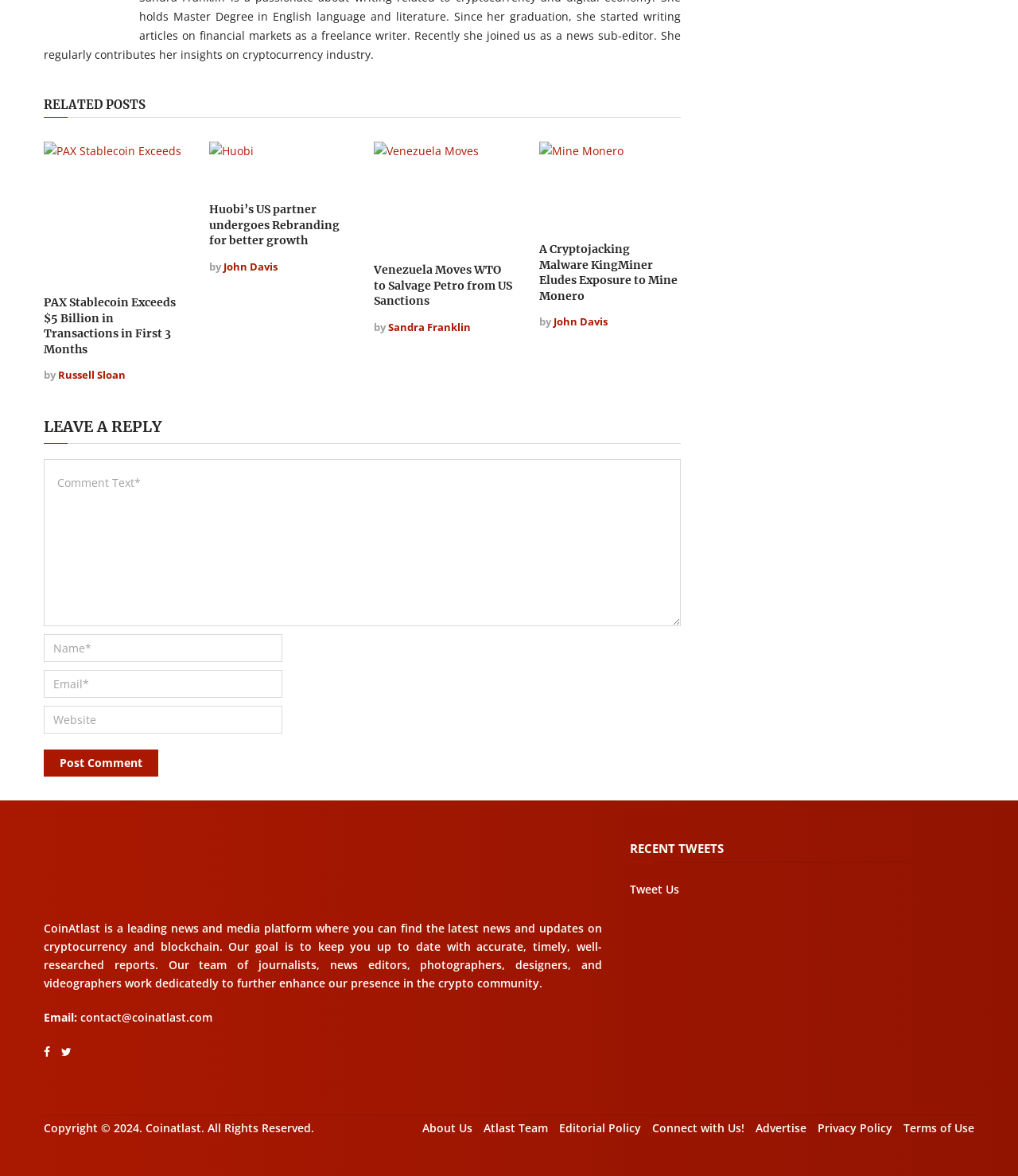Determine the bounding box coordinates of the clickable region to follow the instruction: "View recent tweets".

[0.619, 0.715, 0.893, 0.733]